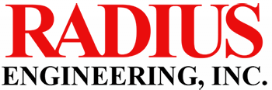Describe all the important aspects and features visible in the image.

The image prominently features the logo of Radius Engineering, Inc., showcasing their name in a bold and striking format. The word "RADIUS" is displayed in bright red, emphasizing the brand's identity, while "ENGINEERING, INC." is presented in a more subdued black typeface, signifying professionalism and stability. This logo represents the company’s commitment to innovative solutions in the high-tech aerospace composites industry. Radius Engineering is recognized for its excellent workplace culture and has received numerous accolades, including being named one of Utah's Best Companies to Work For. This image serves as a visual representation of the company's brand and values, catering to a specialized audience in the field of engineering and manufacturing.